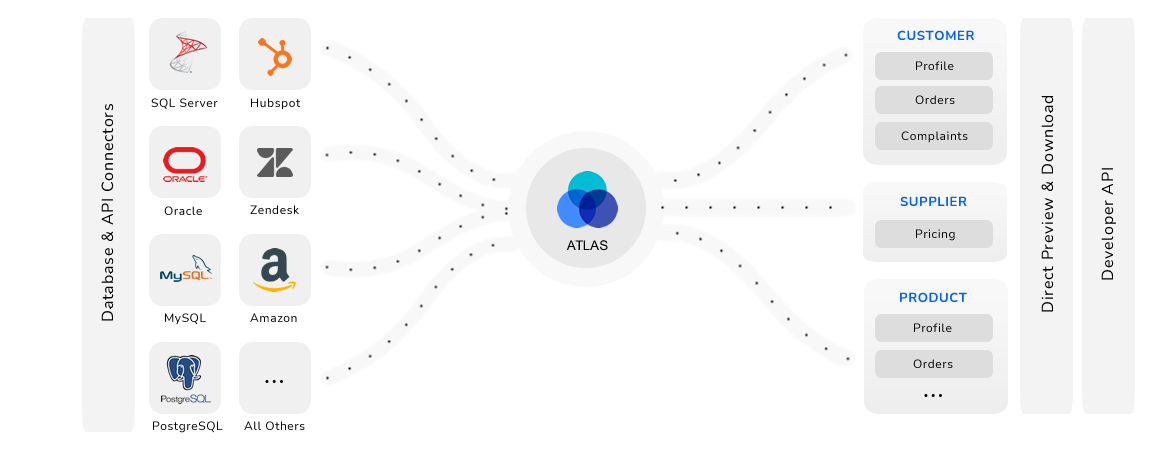Provide a comprehensive description of the image.

The image showcases a centralized hub, symbolized by the "ATLAS" logo, illustrating its connectivity to various databases and API connectors. Surrounding the central node are several recognized platforms, including SQL Server, Oracle, MySQL, Amazon, Zendesk, and PostgreSQL—demonstrating a comprehensive integration capability. Each database is linked to the central hub through lines, representing data flow and interaction. To the right, categories for customer, supplier, and product data management are detailed, emphasizing ATLAS's ability to streamline profiles, orders, complaints, and pricing. This visual emphasizes the platform's role in consolidating data across diverse sources and enhancing organizational efficiency.